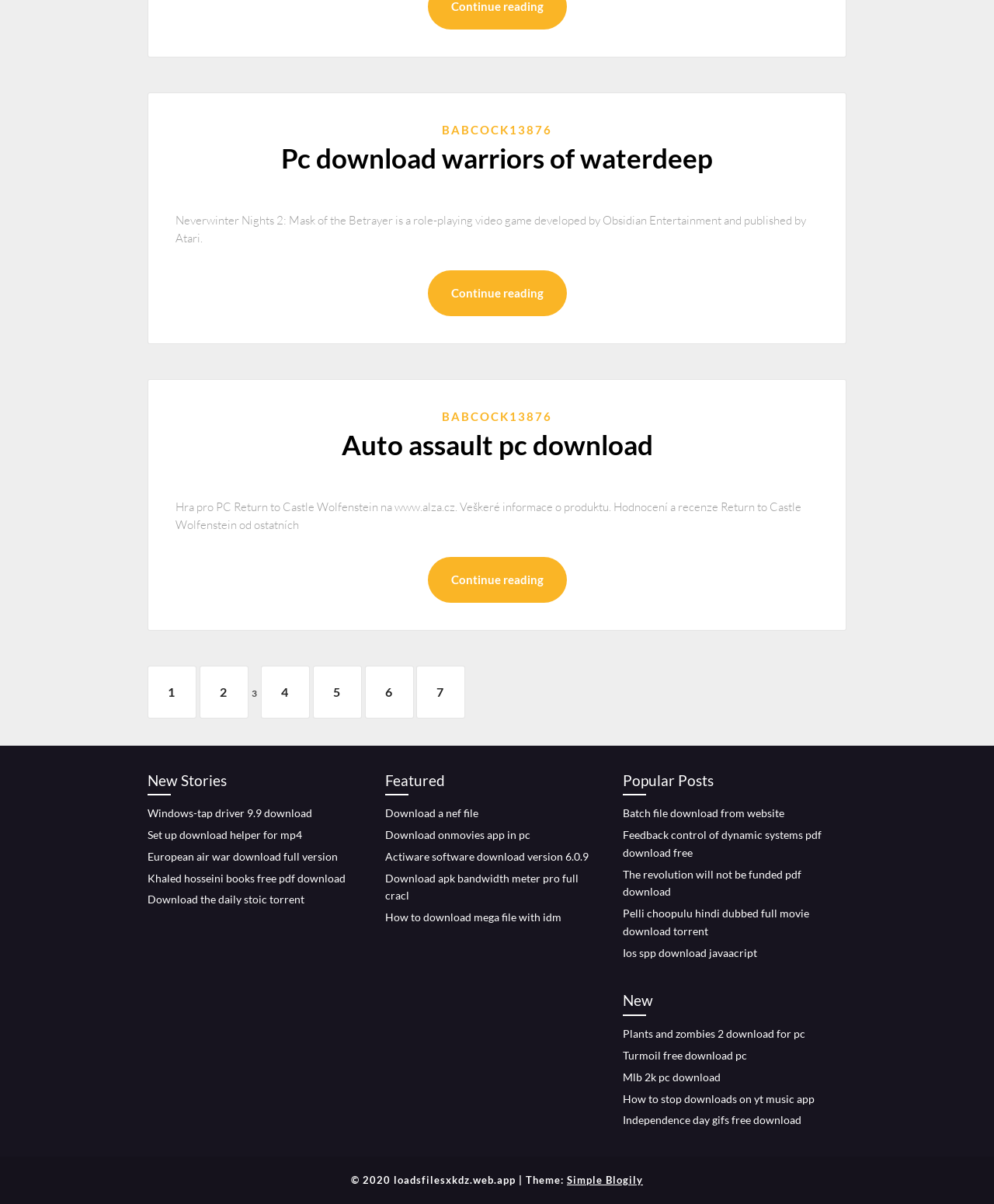Pinpoint the bounding box coordinates for the area that should be clicked to perform the following instruction: "View 'New Stories'".

[0.148, 0.638, 0.359, 0.661]